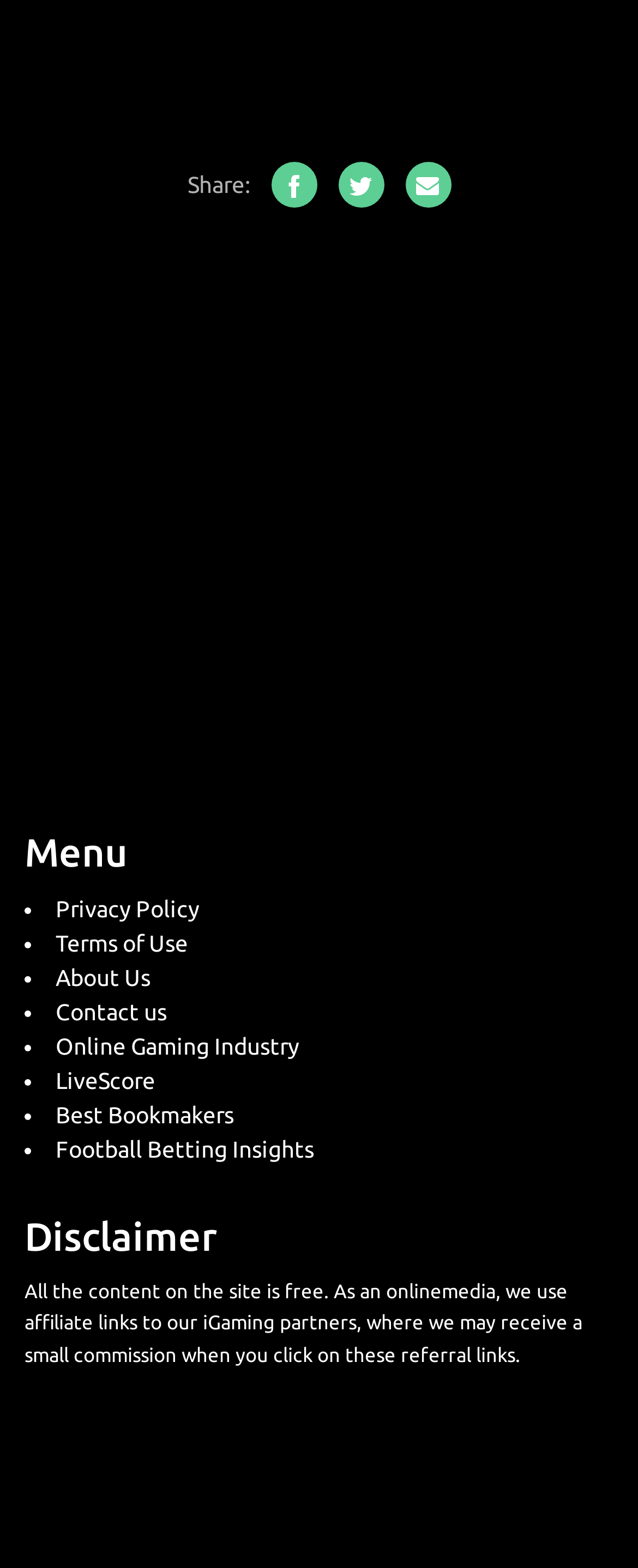Locate the bounding box of the user interface element based on this description: "News".

None